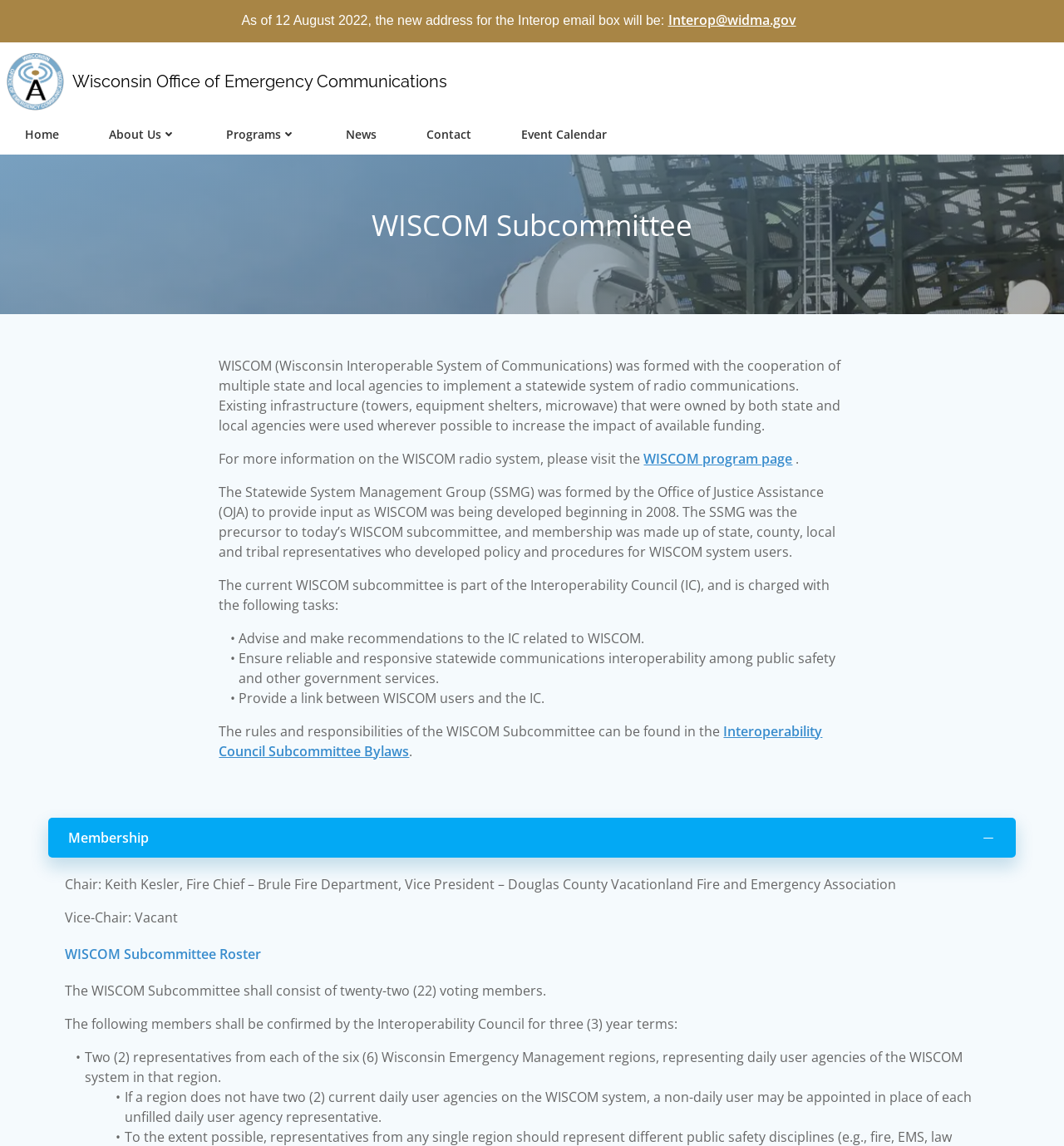Please locate the bounding box coordinates of the region I need to click to follow this instruction: "Go to the next page".

None